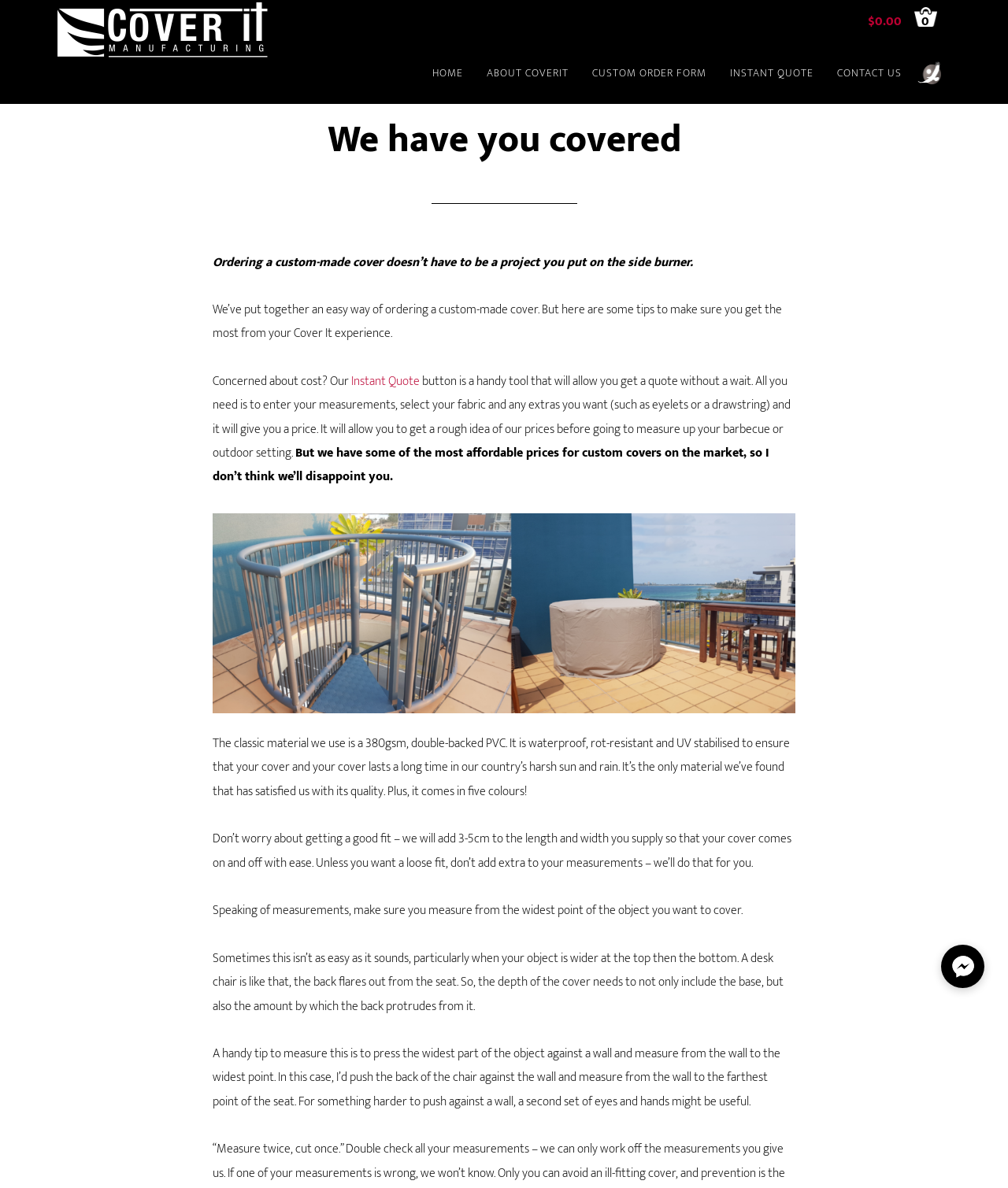Determine the bounding box coordinates for the element that should be clicked to follow this instruction: "Open the 'Messenger'". The coordinates should be given as four float numbers between 0 and 1, in the format [left, top, right, bottom].

[0.934, 0.795, 0.977, 0.832]